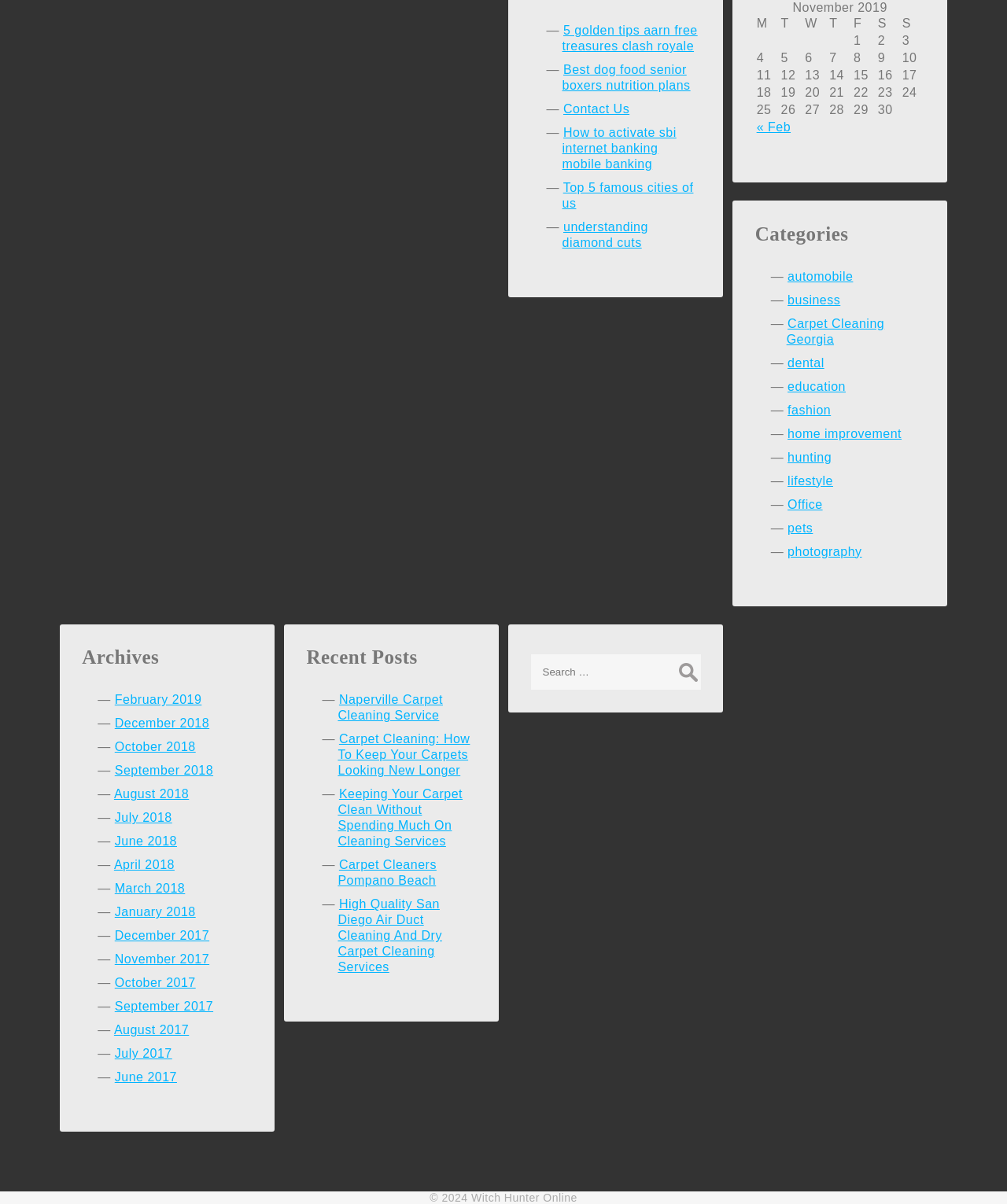Predict the bounding box for the UI component with the following description: "hunting".

[0.782, 0.374, 0.826, 0.385]